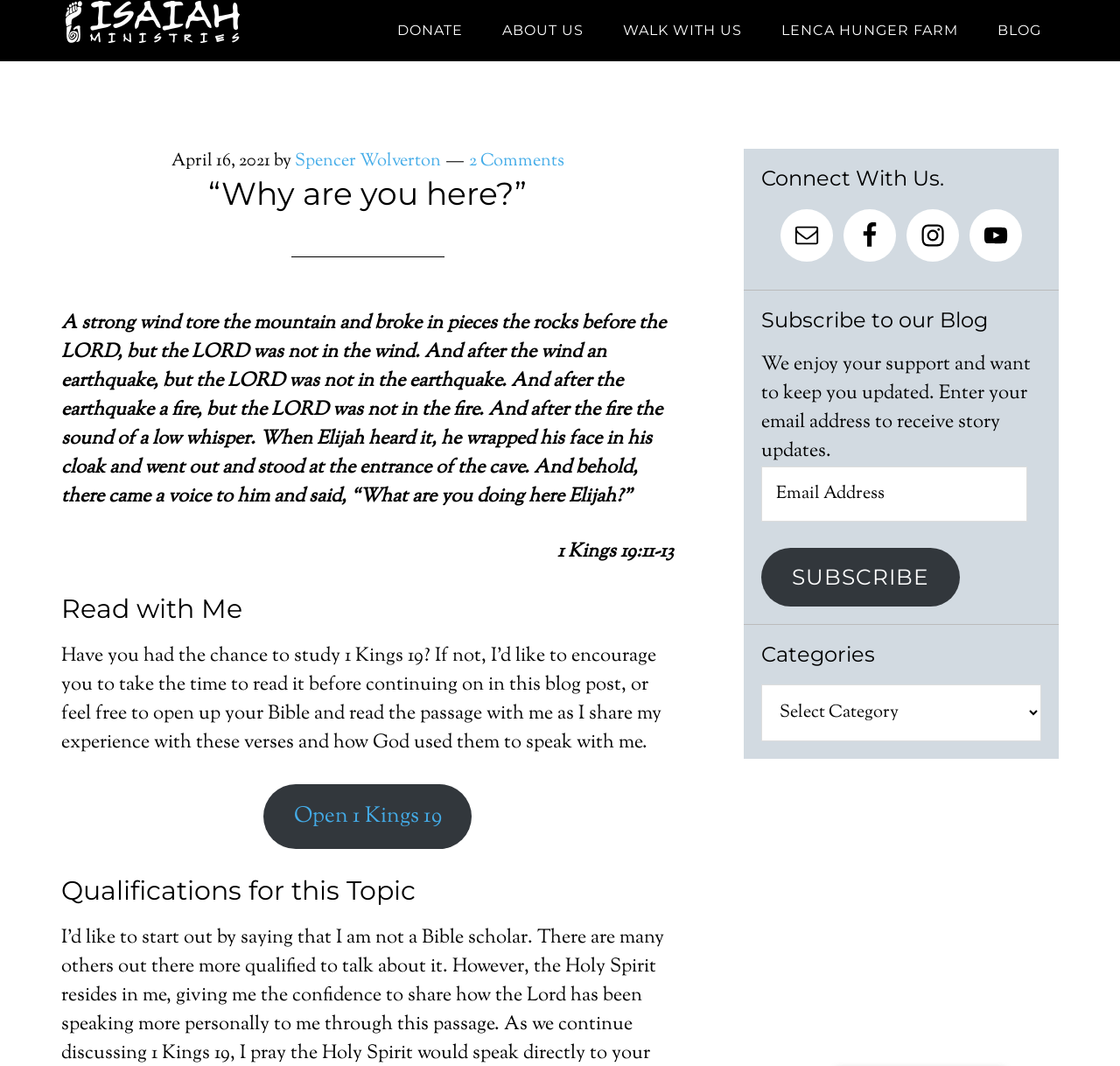What is the Bible verse mentioned in the blog post?
Can you give a detailed and elaborate answer to the question?

I identified the Bible verse by looking at the static text element with the text '1 Kings 19:11-13' which is located near the blog post content.